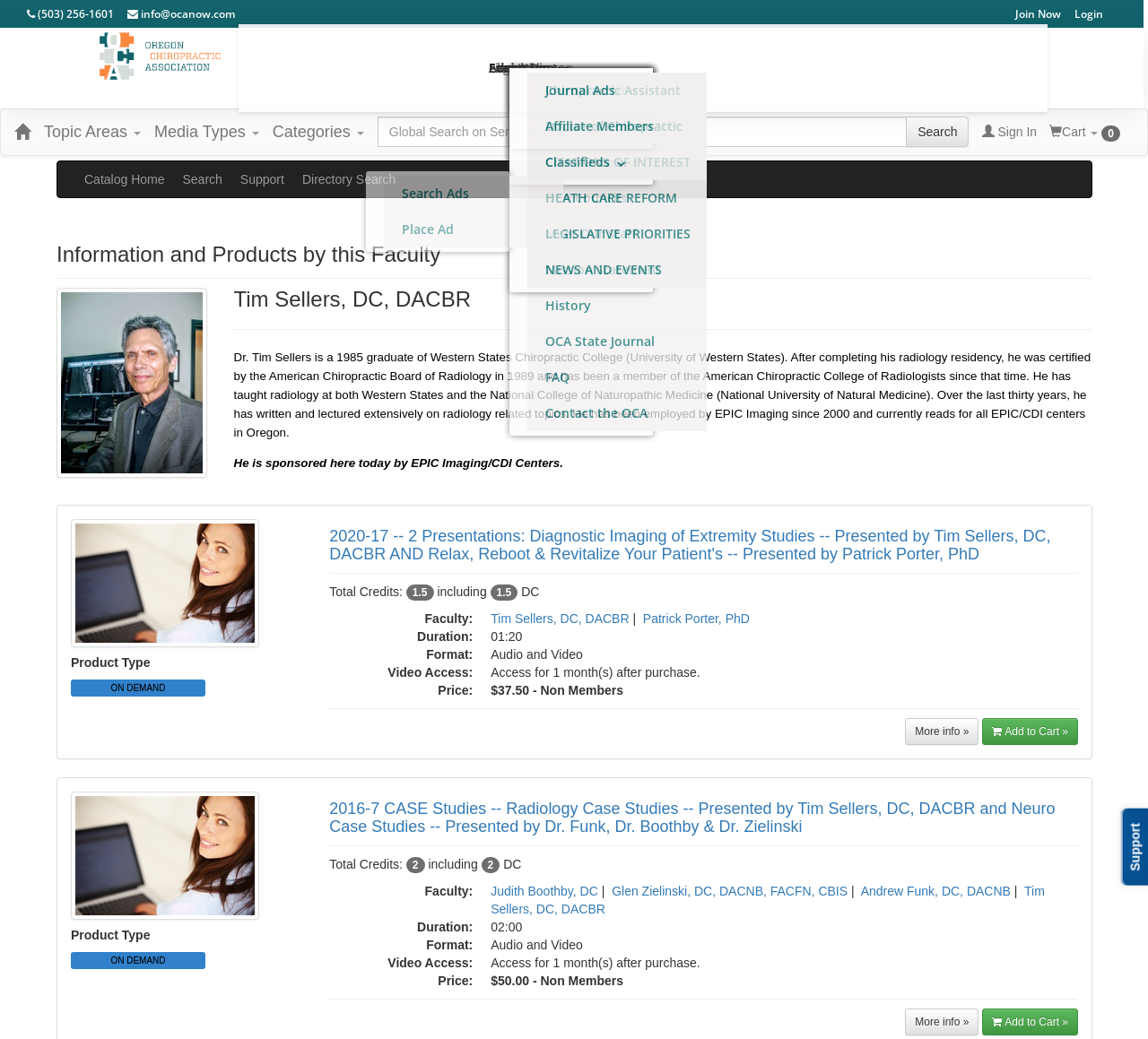How many products are listed on this page?
Use the information from the screenshot to give a comprehensive response to the question.

I counted the number of product listings on the page, which are '2020-17 -- 2 Presentations: Diagnostic Imaging of Extremity Studies -- Presented by Tim Sellers, DC, DACBR AND Relax, Reboot & Revitalize Your Patient's -- Presented by Patrick Porter, PhD' and '2016-7 CASE Studies -- Radiology Case Studies -- Presented by Tim Sellers, DC, DACBR and Neuro Case Studies -- Presented by Dr. Funk, Dr. Boothby & Dr. Zielinski'. There are two products in total.